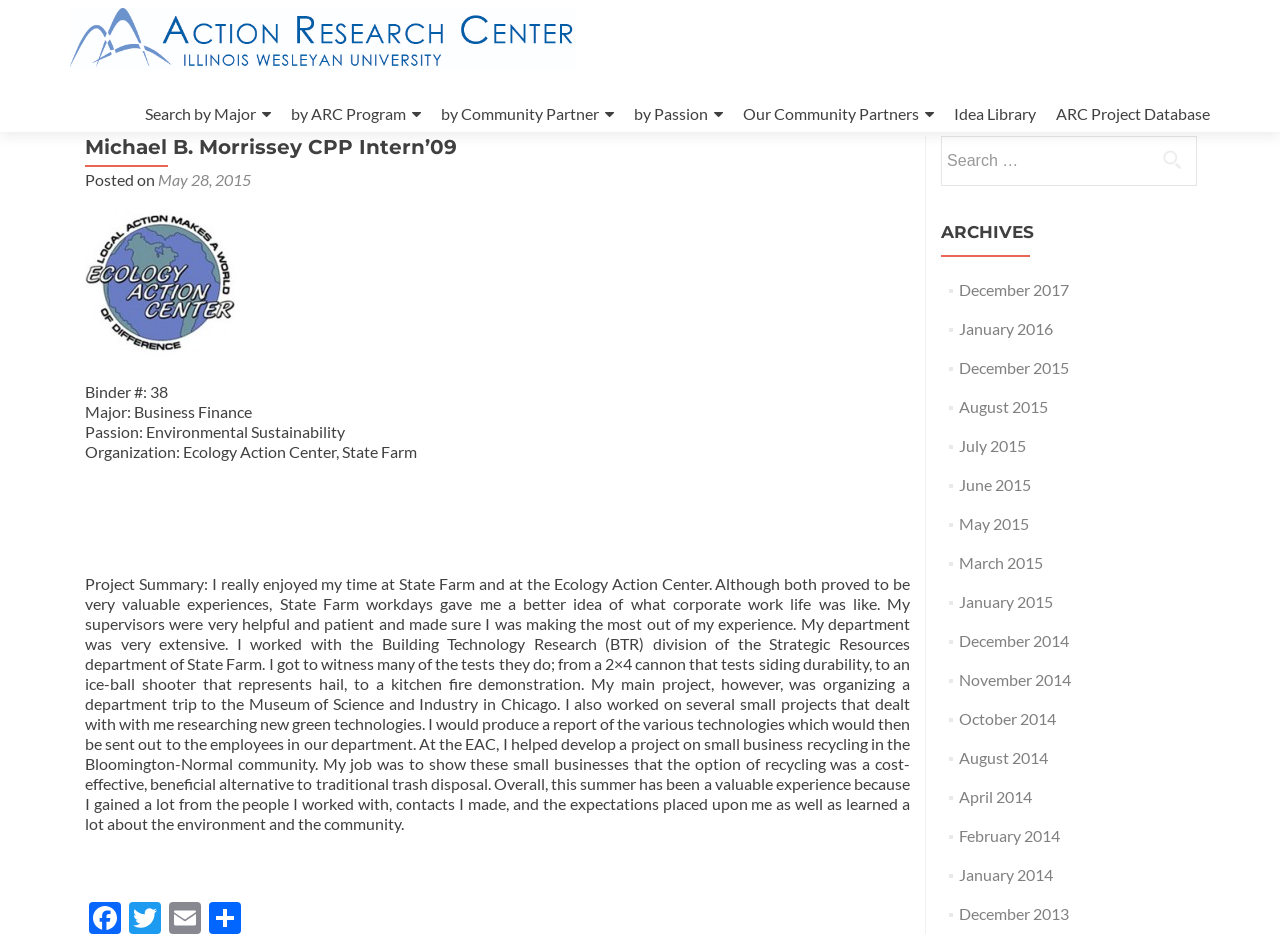Using the provided element description: "January 2015", determine the bounding box coordinates of the corresponding UI element in the screenshot.

[0.749, 0.694, 0.822, 0.714]